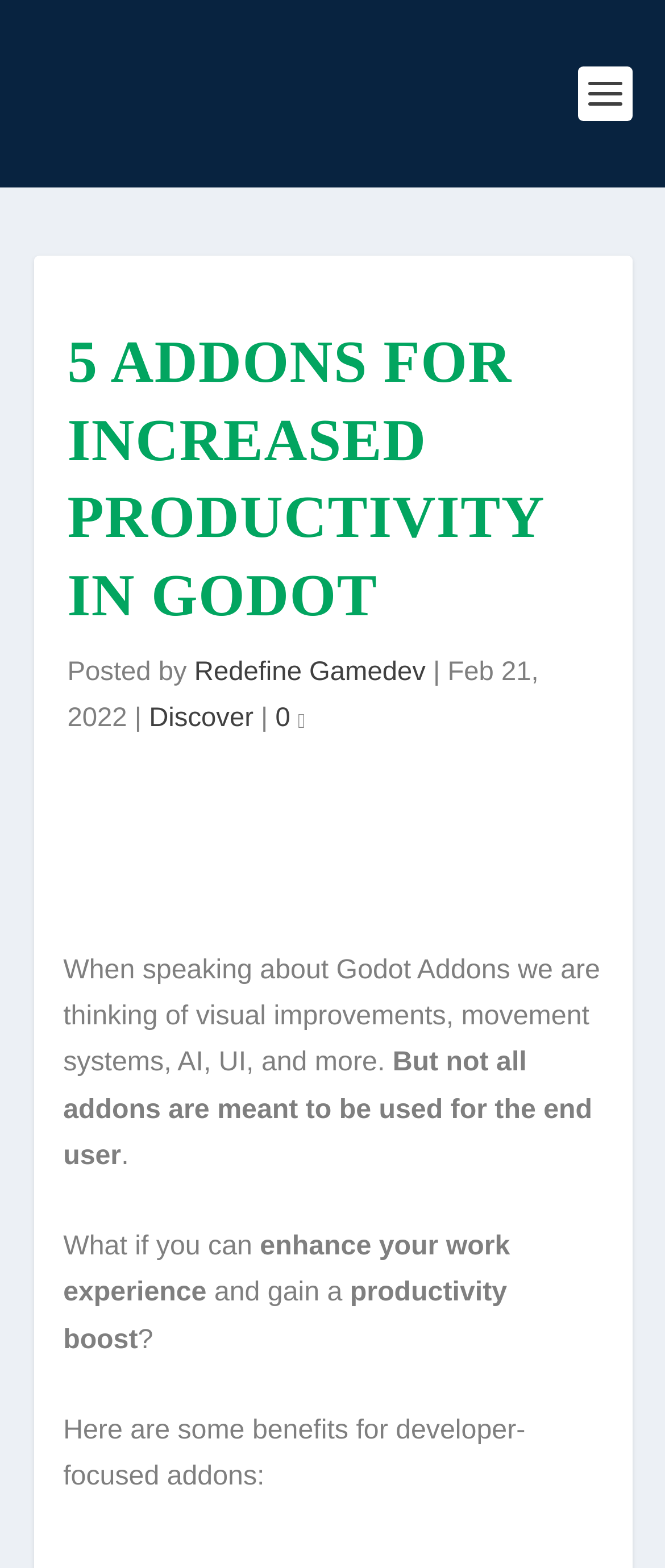What is the purpose of the discussed addons?
From the image, respond using a single word or phrase.

To enhance work experience and gain productivity boost